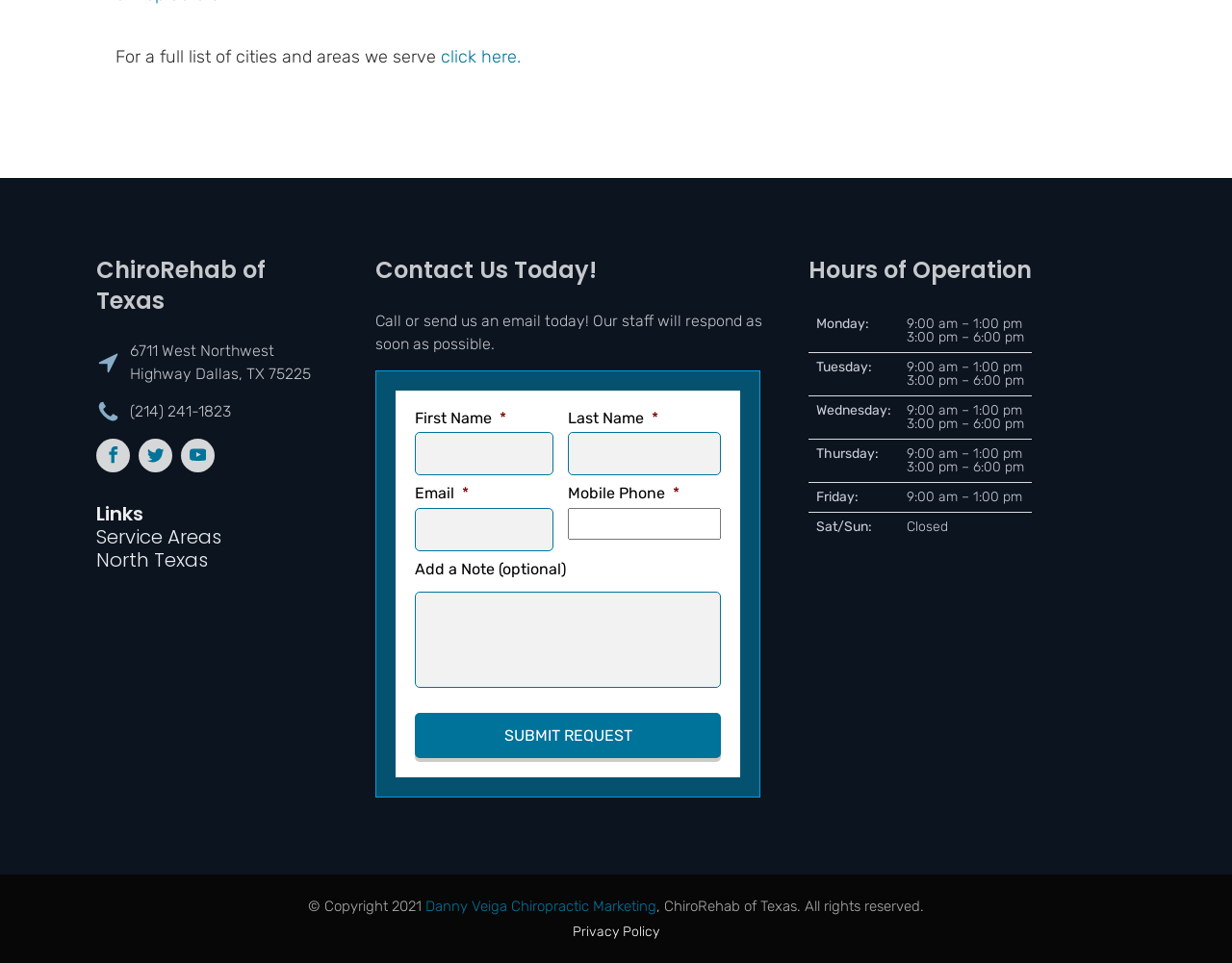Please indicate the bounding box coordinates for the clickable area to complete the following task: "Click the Submit Request button". The coordinates should be specified as four float numbers between 0 and 1, i.e., [left, top, right, bottom].

[0.337, 0.74, 0.585, 0.787]